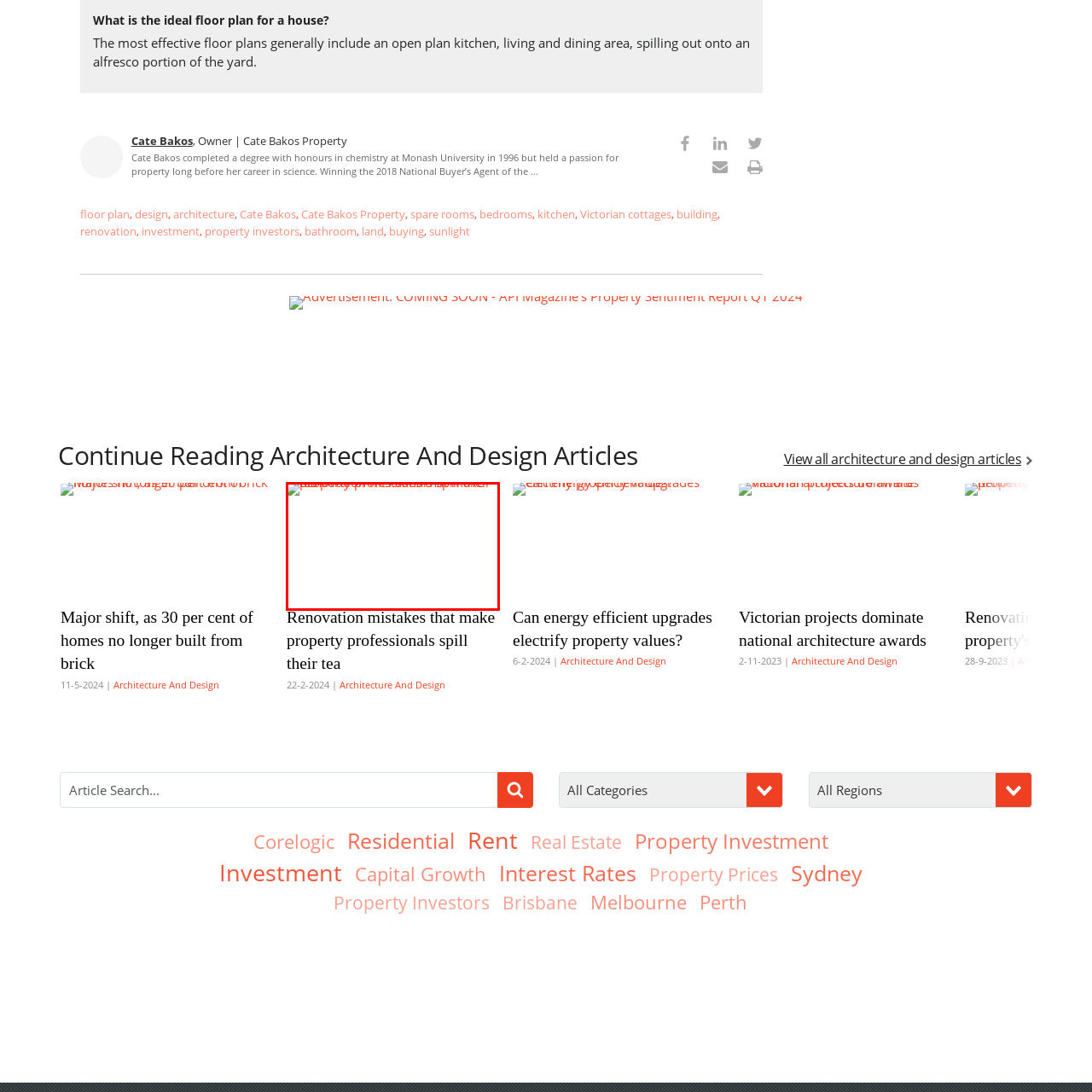What is the broader discussion about?
Analyze the image within the red frame and provide a concise answer using only one word or a short phrase.

Architecture and design